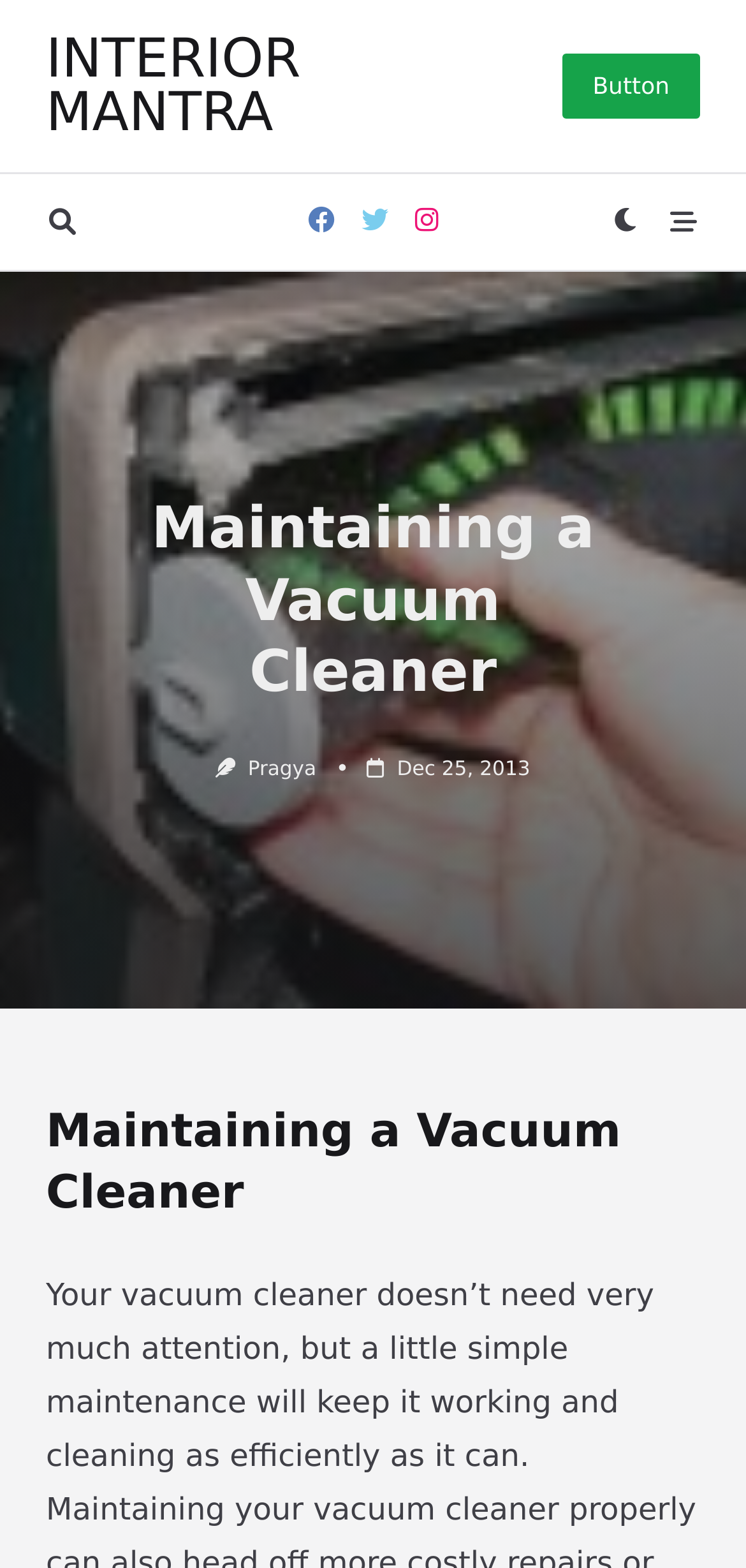How many social media links are there?
Please give a detailed and elaborate answer to the question based on the image.

I found the social media links by looking at the link elements with the texts '', '', and '' which are located below the heading 'Maintaining a Vacuum Cleaner'.